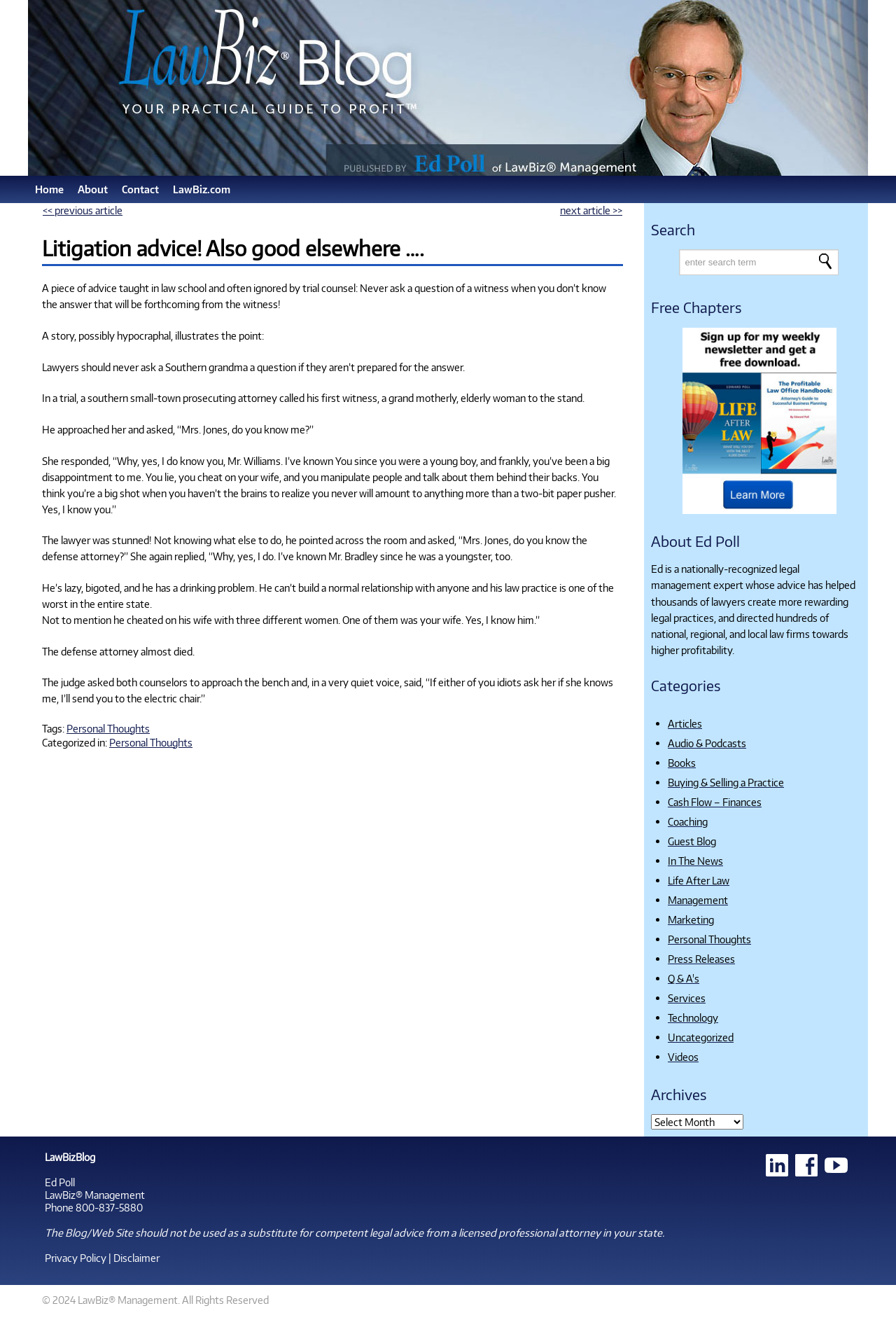Ascertain the bounding box coordinates for the UI element detailed here: "Buying & Selling a Practice". The coordinates should be provided as [left, top, right, bottom] with each value being a float between 0 and 1.

[0.745, 0.588, 0.875, 0.597]